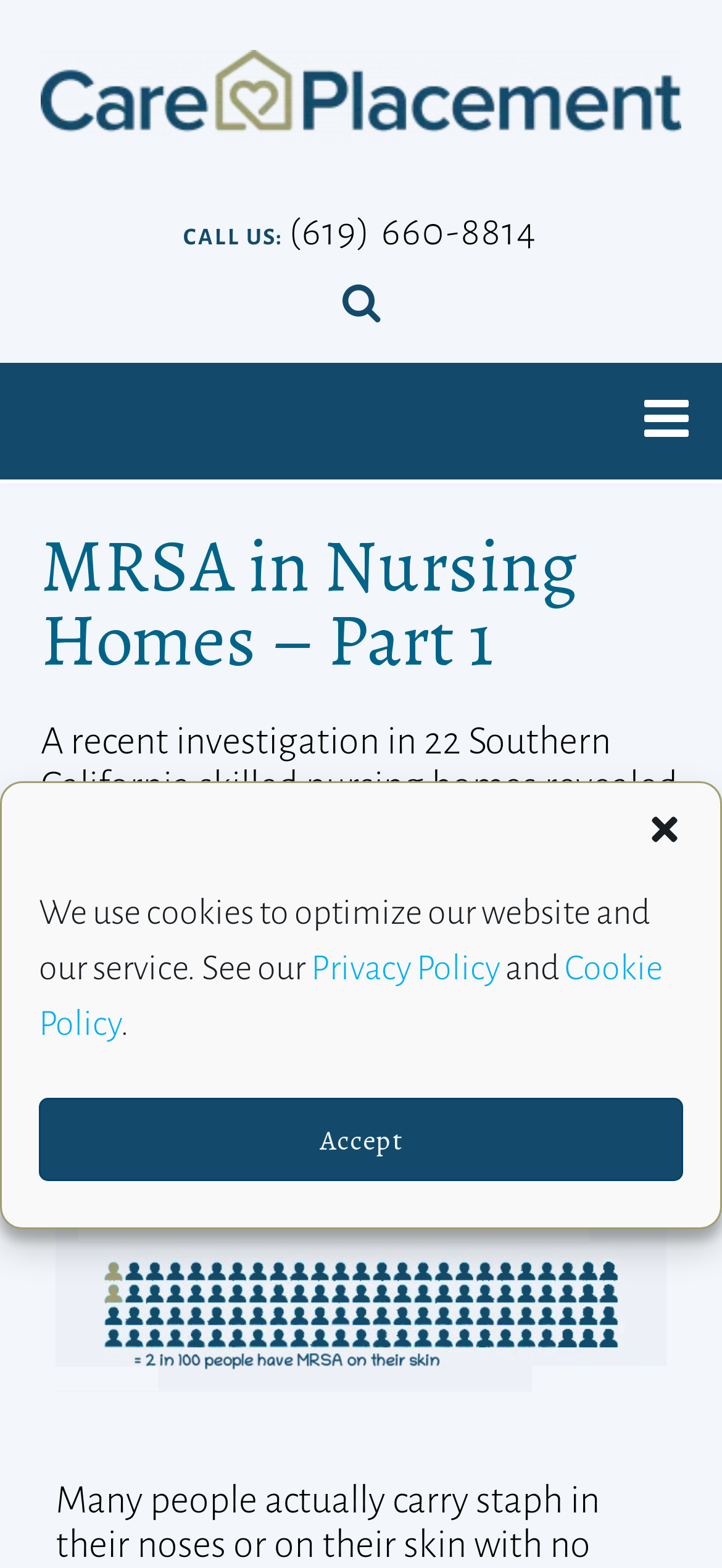Can you find the bounding box coordinates for the UI element given this description: "100% Secure Ordering"? Provide the coordinates as four float numbers between 0 and 1: [left, top, right, bottom].

None